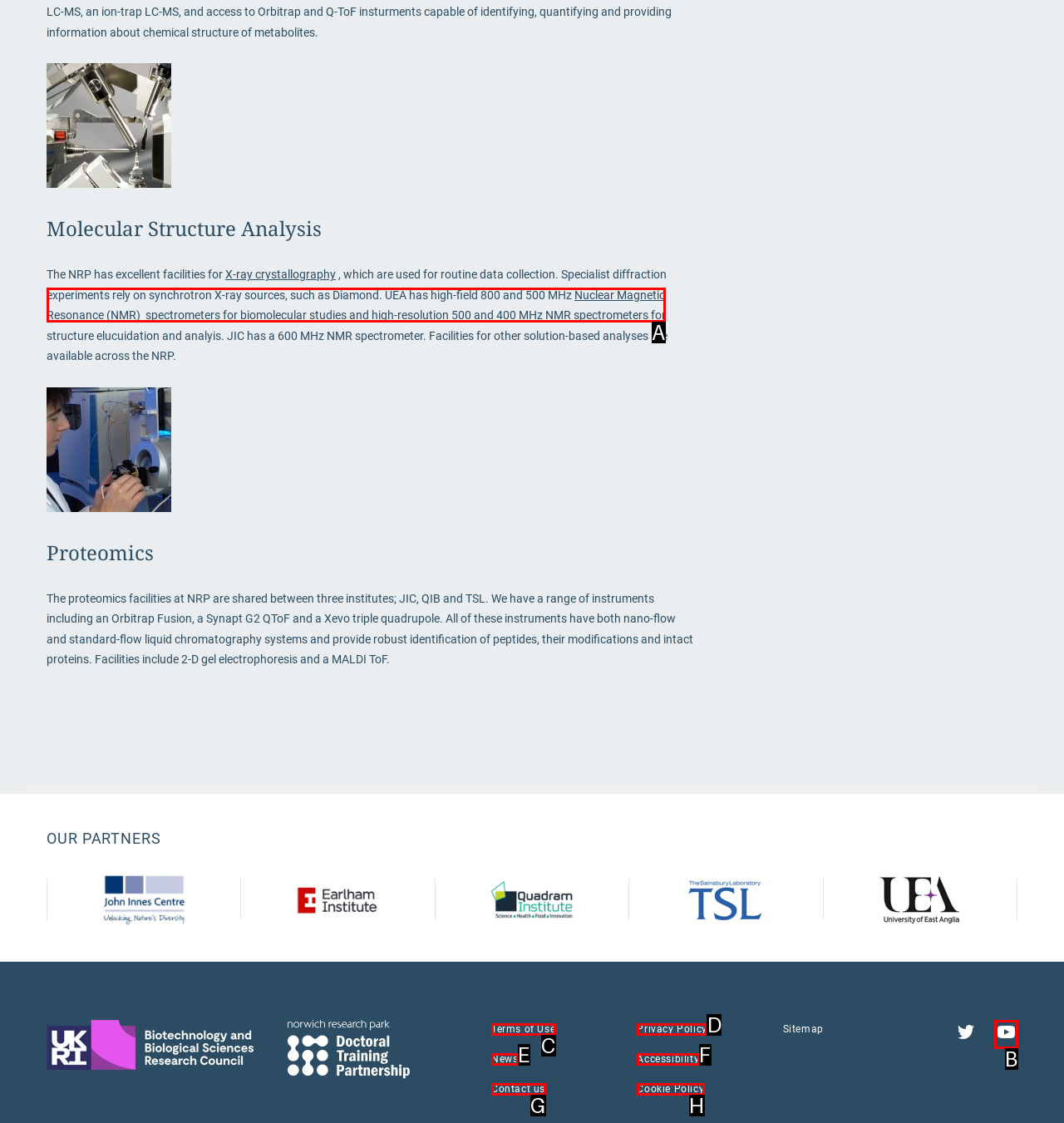Tell me which one HTML element best matches the description: Terms of Use Answer with the option's letter from the given choices directly.

C